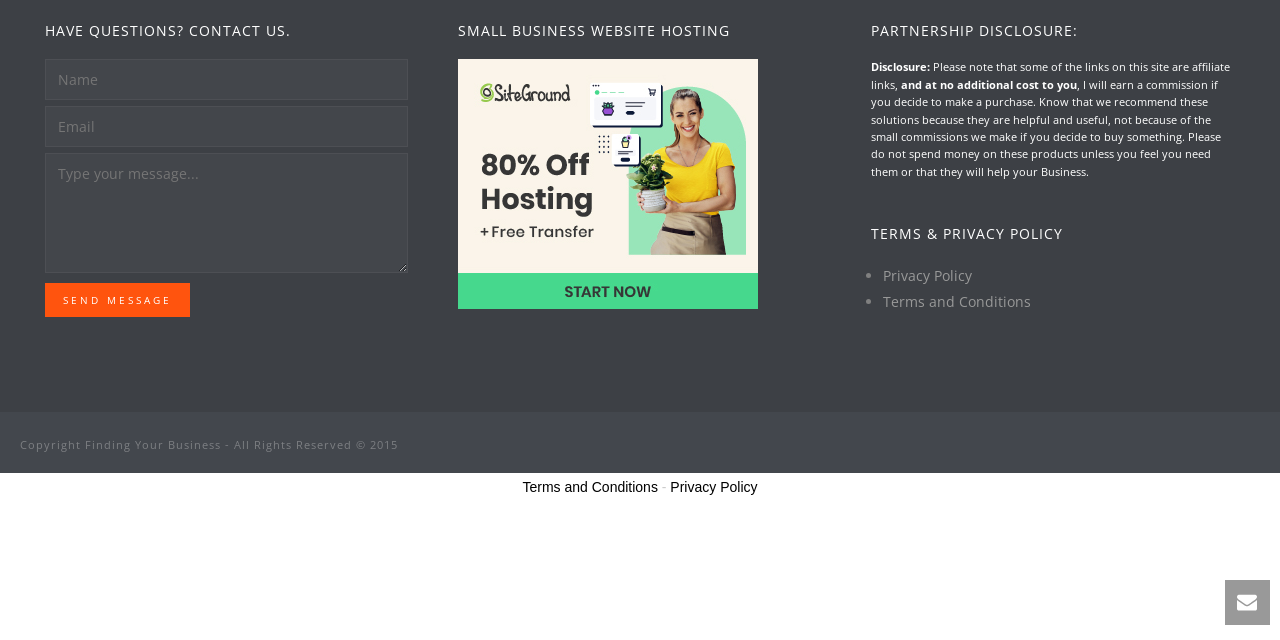Provide the bounding box coordinates of the HTML element this sentence describes: "About Us". The bounding box coordinates consist of four float numbers between 0 and 1, i.e., [left, top, right, bottom].

None